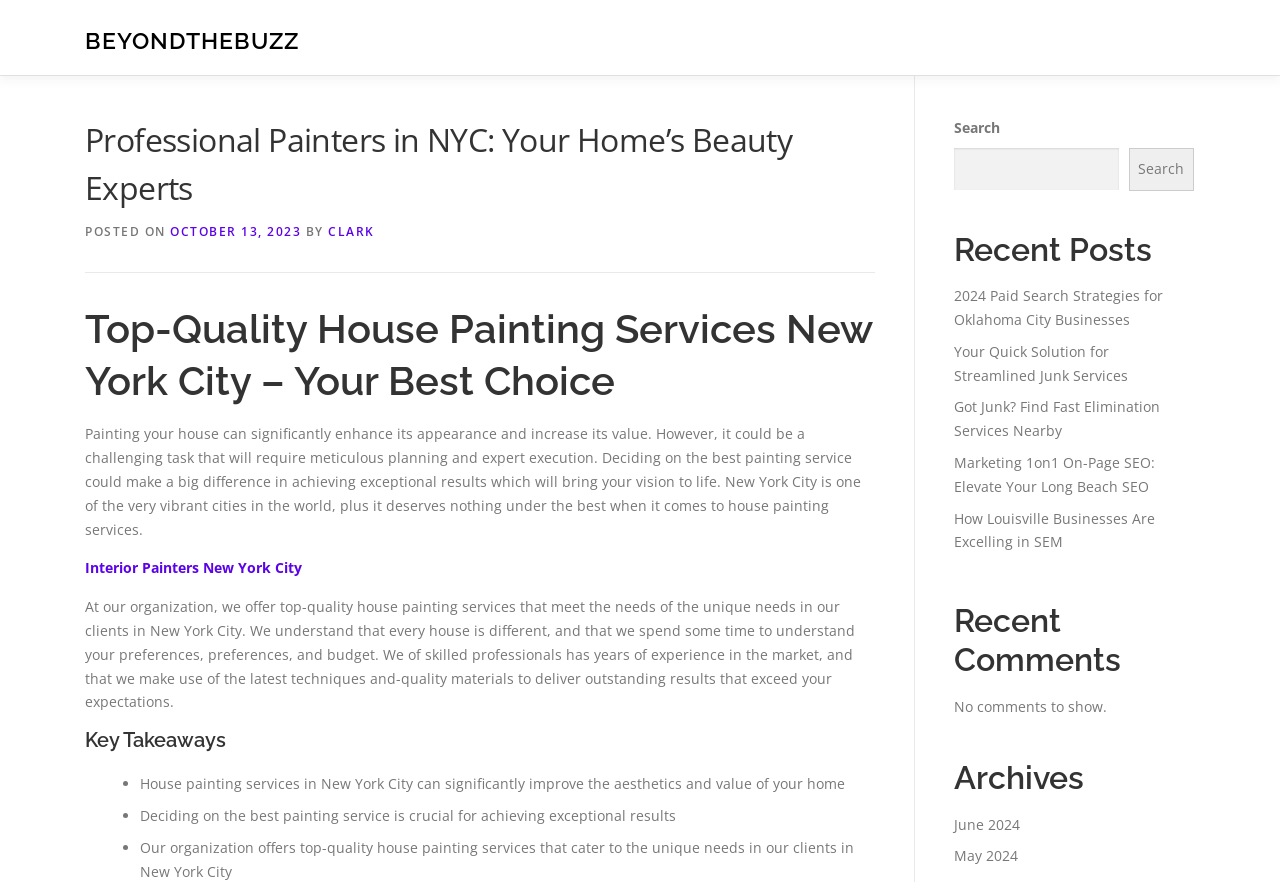Provide a brief response using a word or short phrase to this question:
What is the name of the company?

BeyondTheBuzz